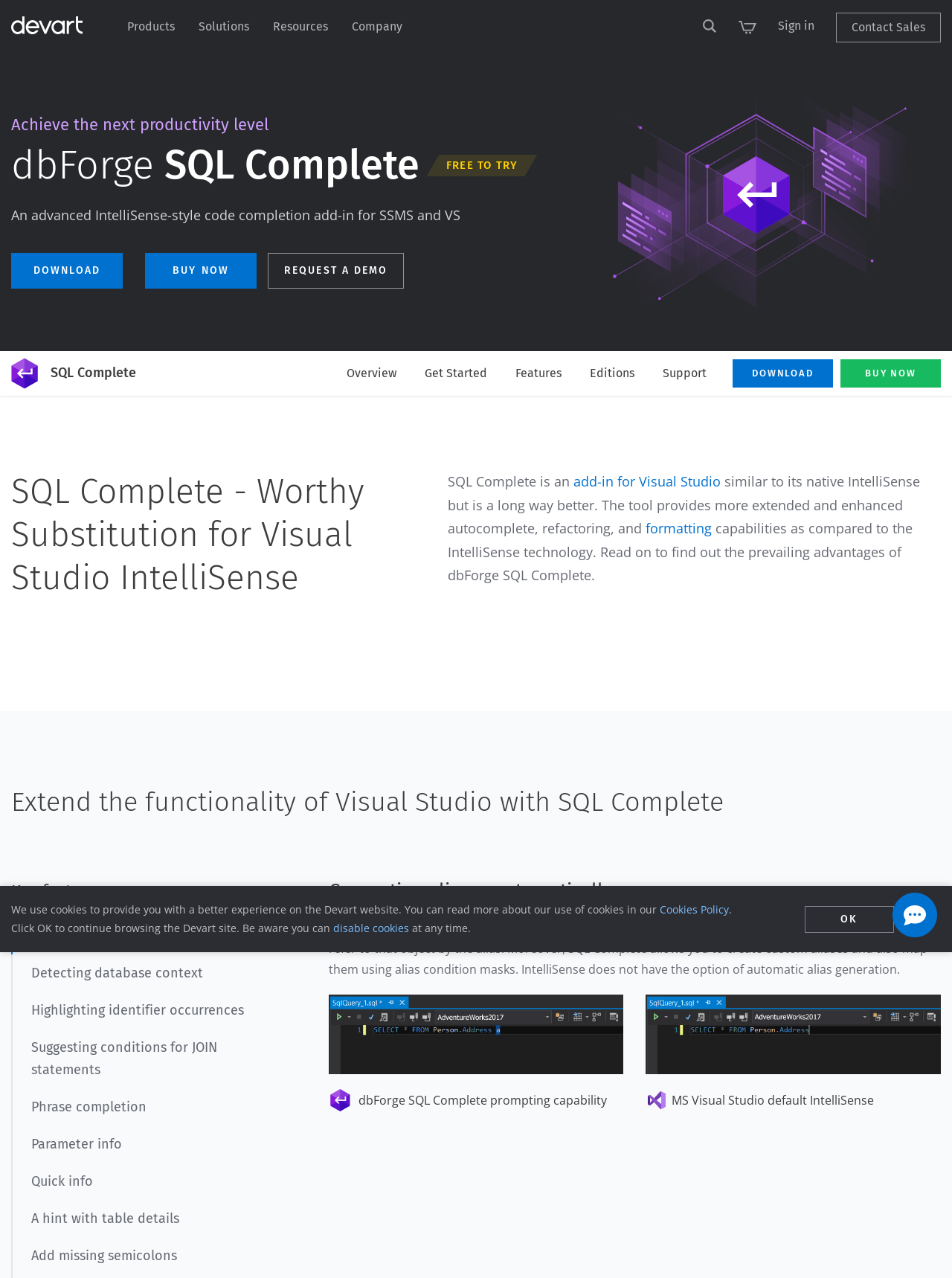Can you determine the bounding box coordinates of the area that needs to be clicked to fulfill the following instruction: "Click the 'Sign in' link"?

[0.805, 0.0, 0.868, 0.041]